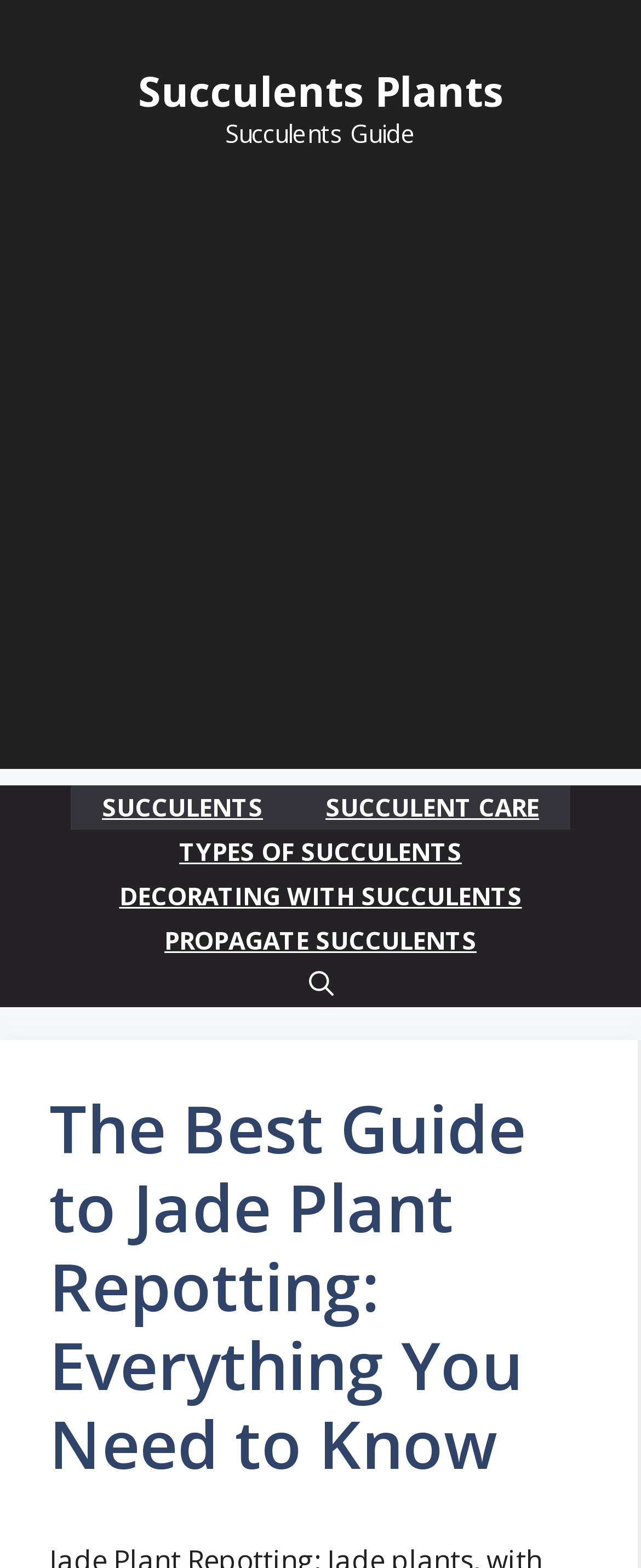Please specify the bounding box coordinates of the area that should be clicked to accomplish the following instruction: "Call 660-736-4612". The coordinates should consist of four float numbers between 0 and 1, i.e., [left, top, right, bottom].

None